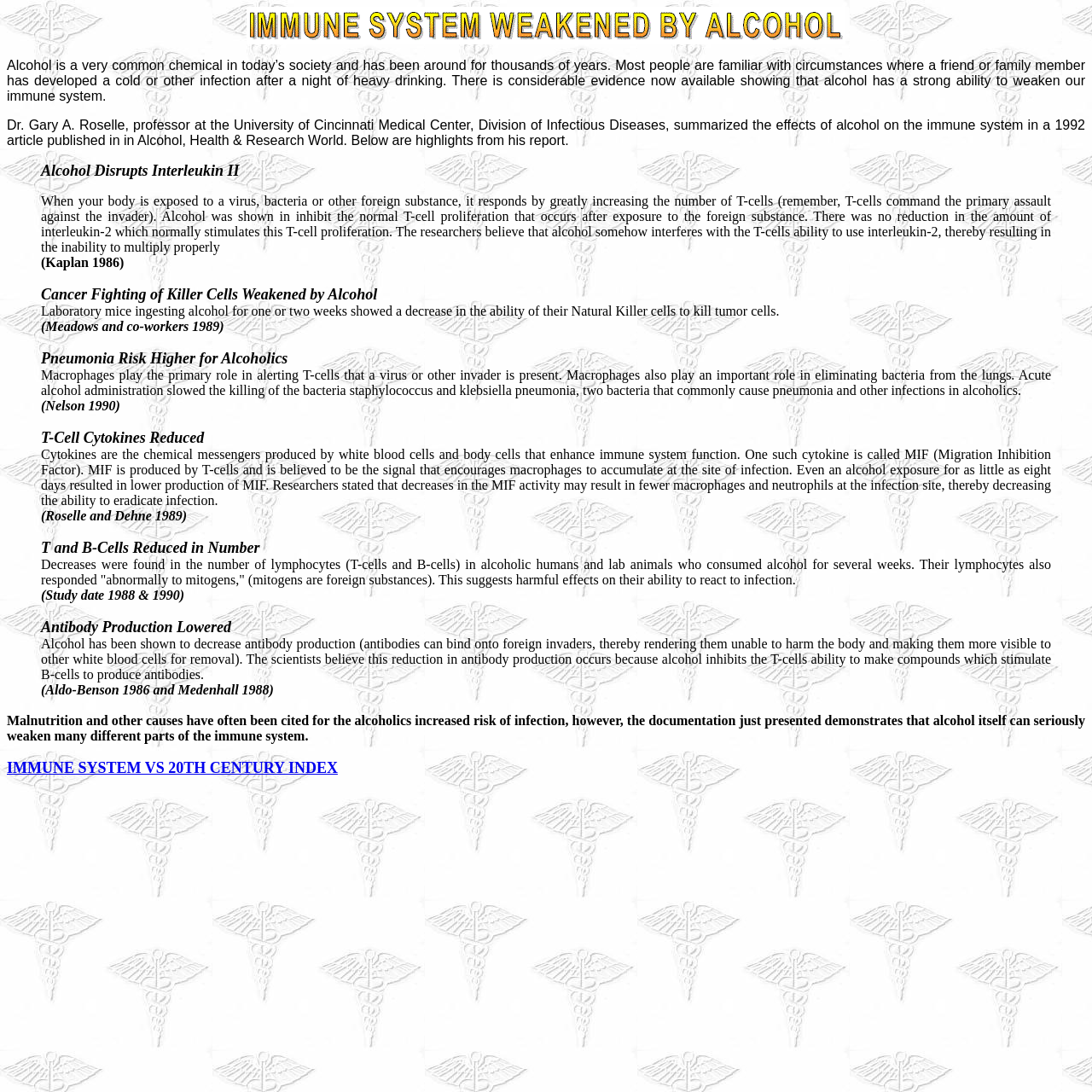Explain the webpage's layout and main content in detail.

The webpage is about the effects of alcohol on the immune system. At the top, there is a small image taking up about half of the width of the page. Below the image, there is a brief introduction to the topic, stating that alcohol is a common chemical in today's society and has been around for thousands of years, and that it has a strong ability to weaken our immune system.

Following the introduction, there is a section that summarizes the effects of alcohol on the immune system, citing a 1992 article by Dr. Gary A. Roselle. This section is presented in a blockquote format, with a series of subheadings and paragraphs that discuss different aspects of how alcohol affects the immune system.

The subheadings include "Alcohol Disrupts Interleukin II", "Cancer Fighting of Killer Cells Weakened by Alcohol", "Pneumonia Risk Higher for Alcoholics", "T-Cell Cytokines Reduced", "T and B-Cells Reduced in Number", and "Antibody Production Lowered". Each subheading is followed by a paragraph that explains the specific effect of alcohol on the immune system, citing various studies and researchers.

At the bottom of the page, there is a concluding statement that summarizes the evidence presented, stating that alcohol itself can seriously weaken many different parts of the immune system. Finally, there is a link to an index page titled "IMMUNE SYSTEM VS 20TH CENTURY INDEX".